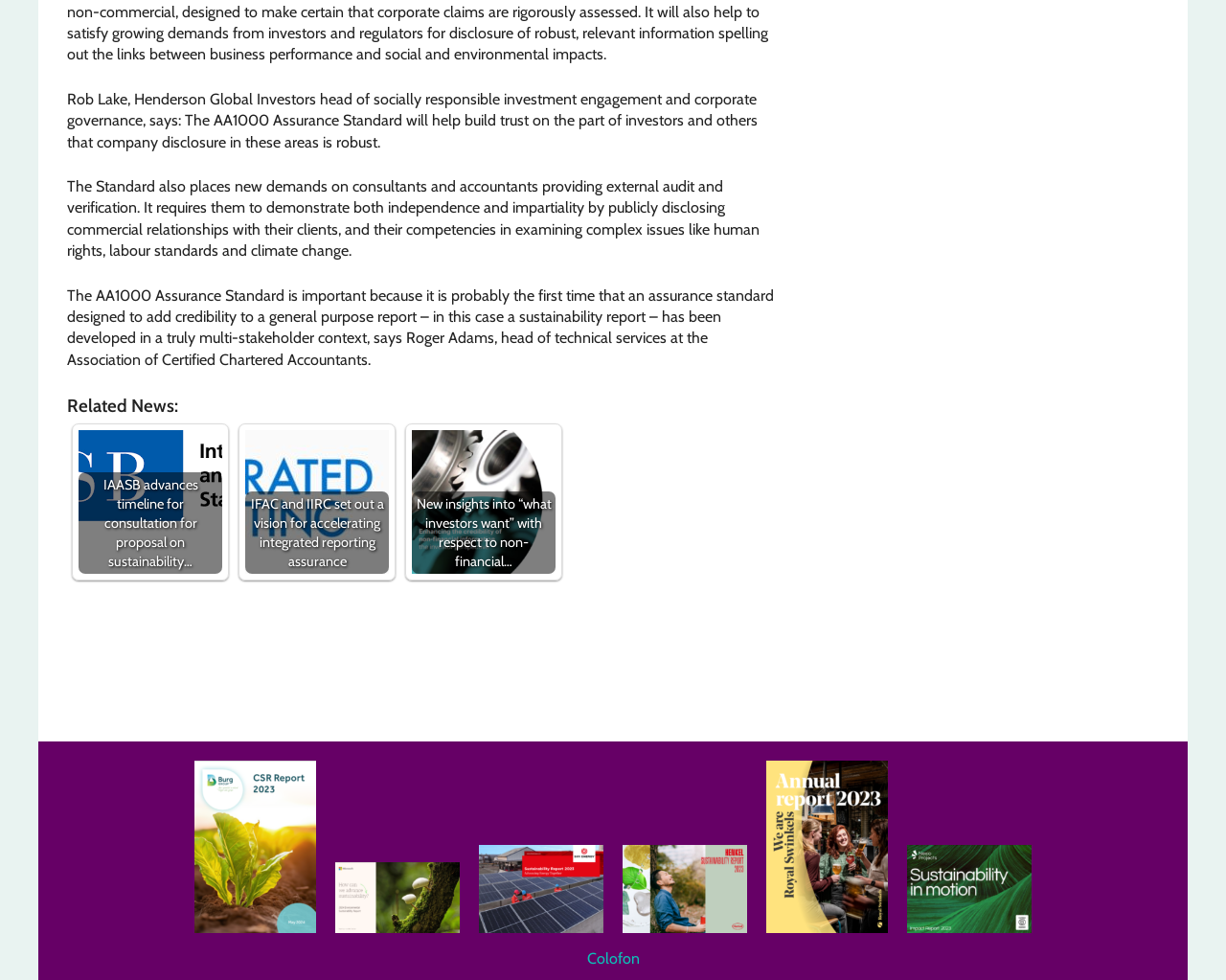What is the location of the 'Post navigation' section?
Based on the visual information, provide a detailed and comprehensive answer.

The 'Post navigation' section has a y1 coordinate of 0.704, which is near the bottom of the page, indicating that it is located at the bottom of the webpage.